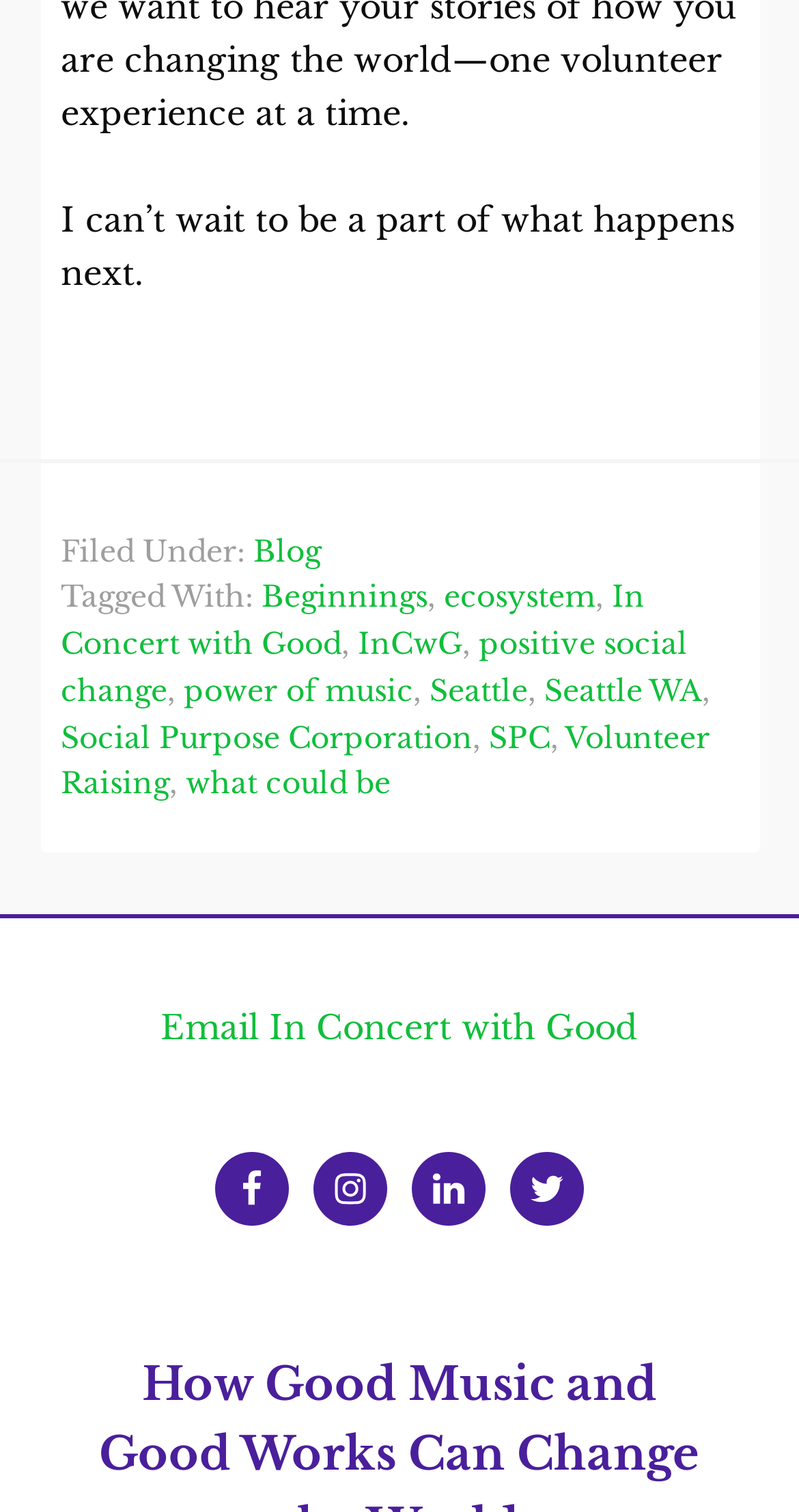Pinpoint the bounding box coordinates of the clickable element needed to complete the instruction: "View Scribble Scrubbie Jumbo Pets, Wilbur by Crayola". The coordinates should be provided as four float numbers between 0 and 1: [left, top, right, bottom].

None